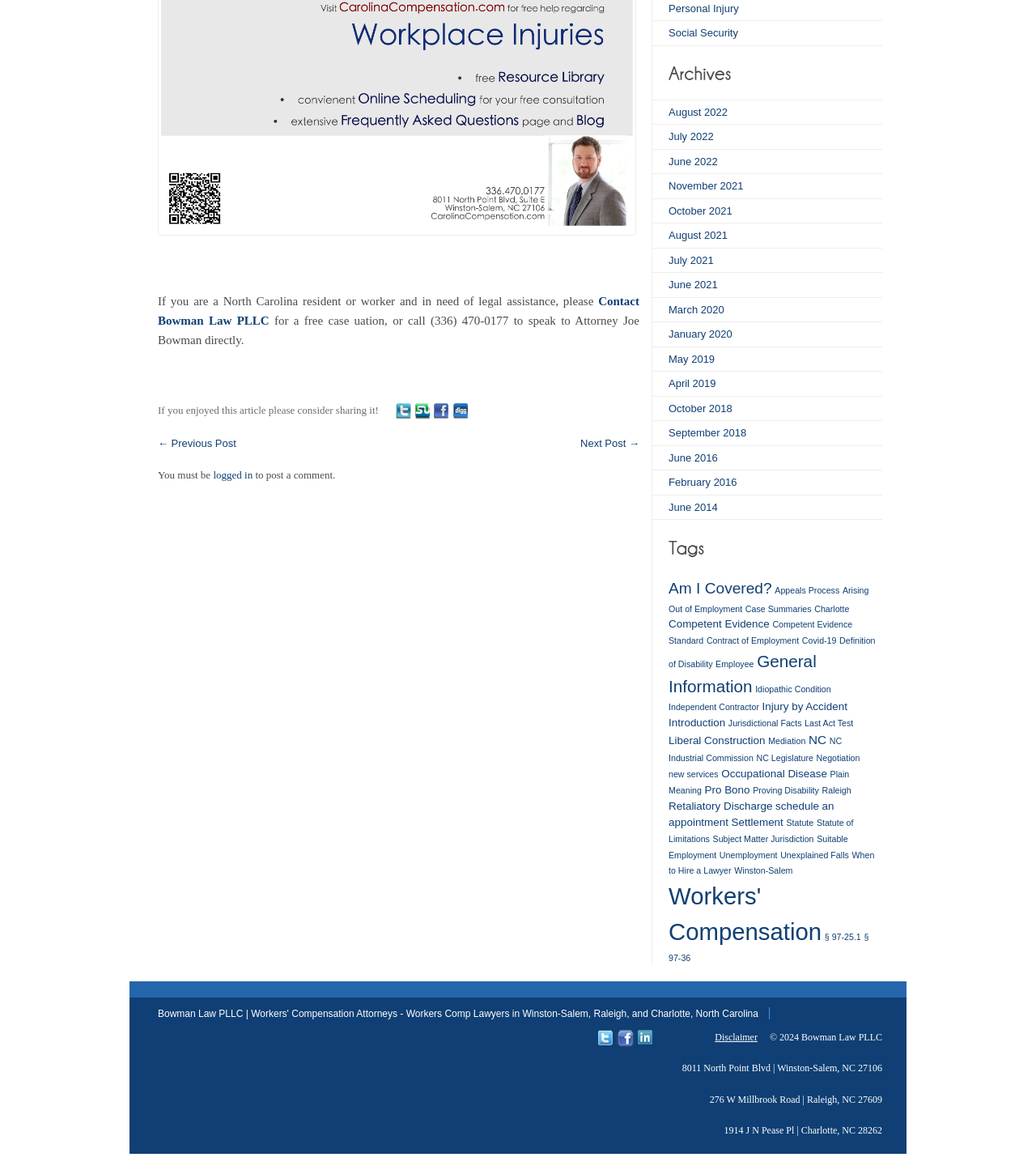Please find the bounding box coordinates in the format (top-left x, top-left y, bottom-right x, bottom-right y) for the given element description. Ensure the coordinates are floating point numbers between 0 and 1. Description: Contact Bowman Law PLLC

[0.152, 0.252, 0.617, 0.28]